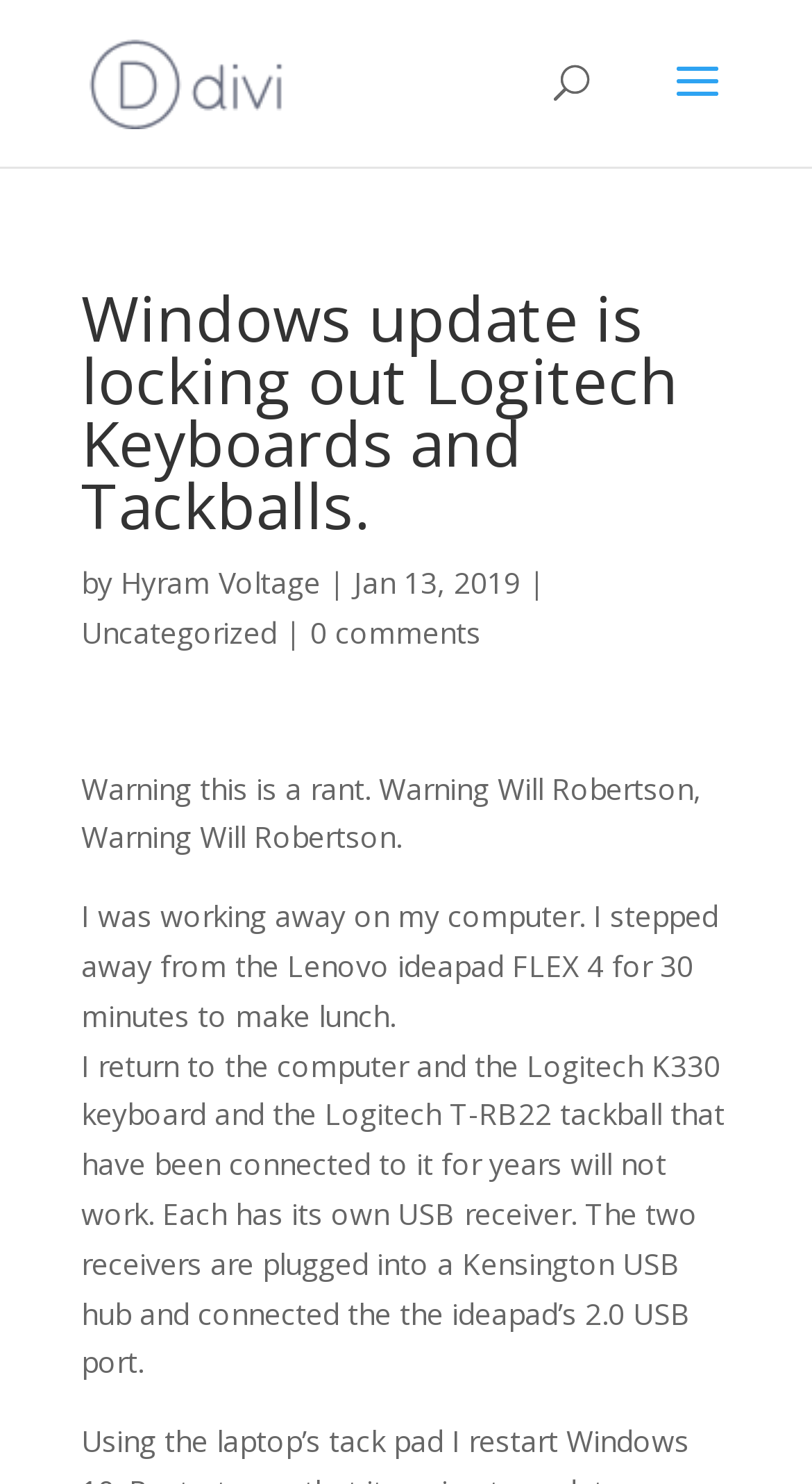What type of device is mentioned in the article?
Provide a thorough and detailed answer to the question.

The type of device mentioned in the article can be found by looking at the text that describes the device, which is 'Lenovo ideapad FLEX 4'.